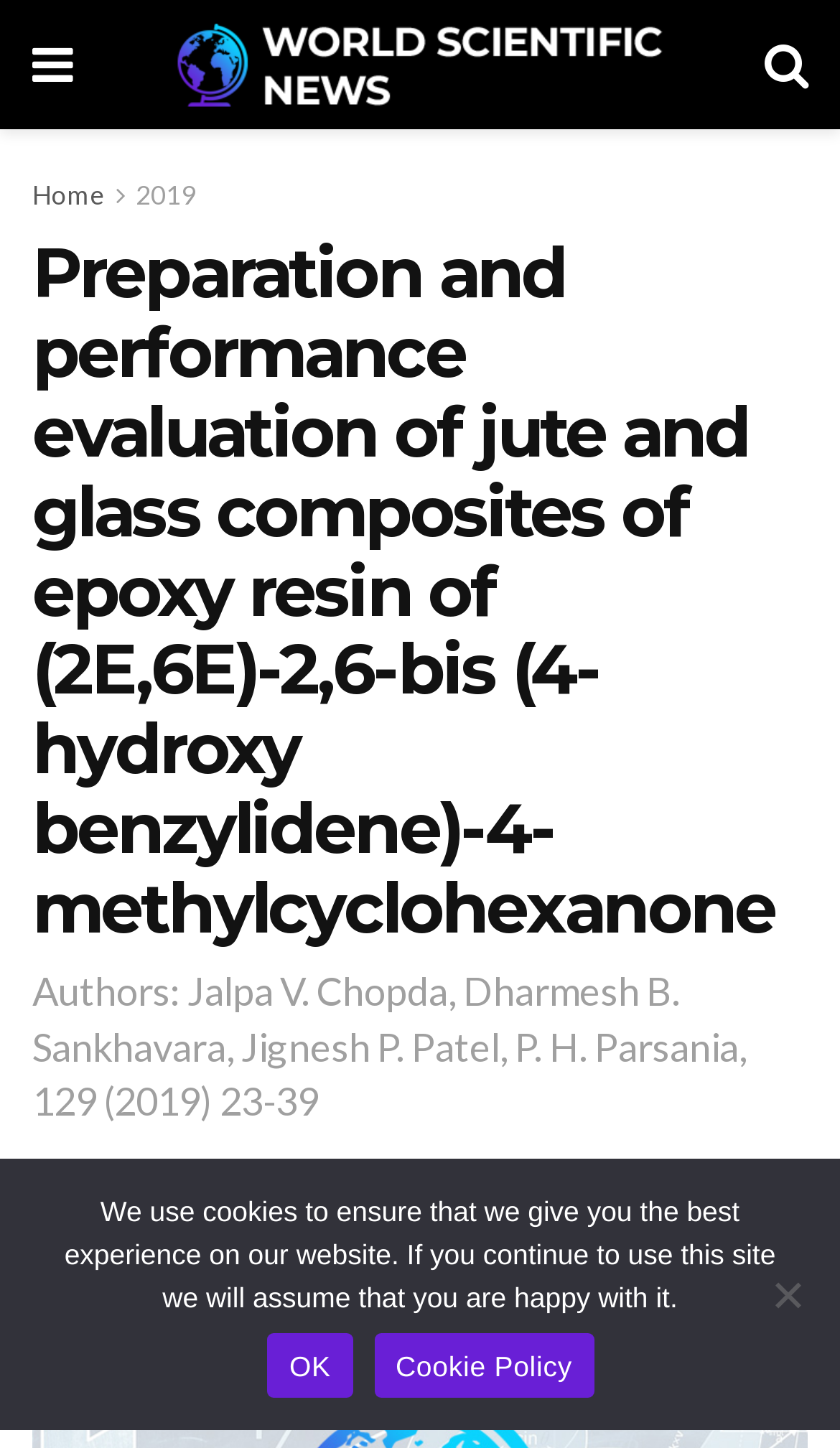What is the name of the website?
Answer the question with a detailed and thorough explanation.

I determined the answer by looking at the link element with the text 'World Scientific News' and its corresponding image element, which suggests that it is the website's logo or title.